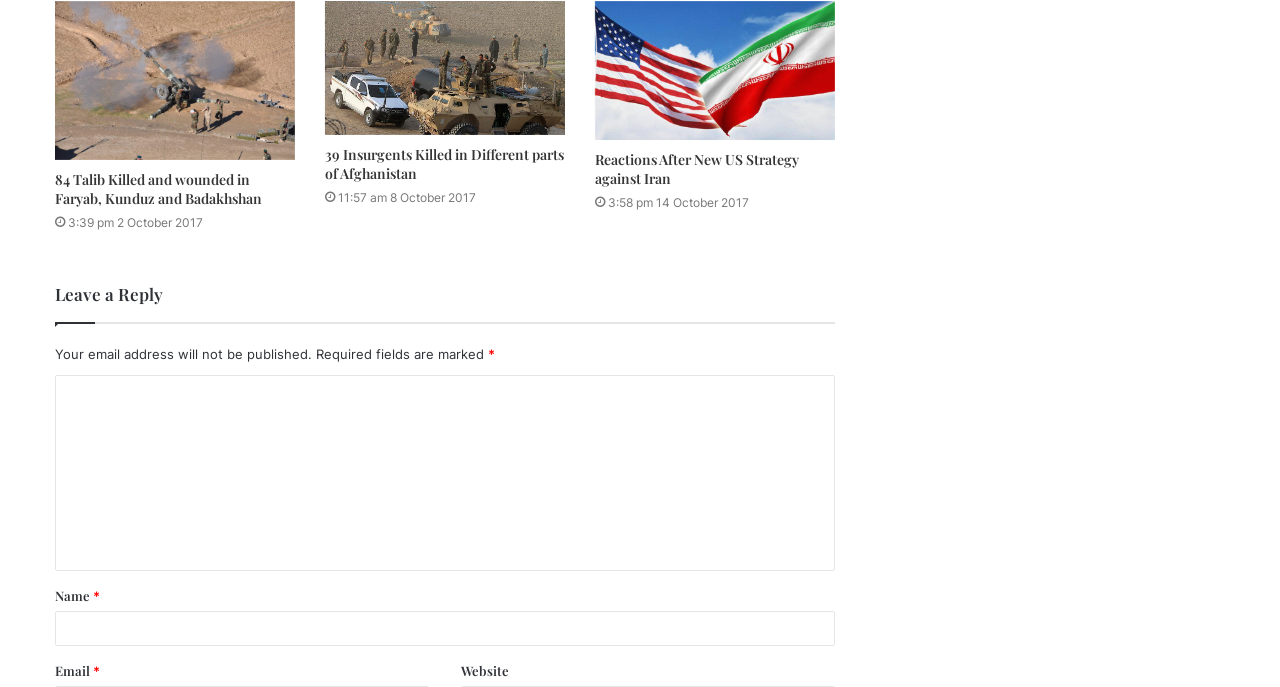Predict the bounding box of the UI element based on the description: "parent_node: Comment * name="comment"". The coordinates should be four float numbers between 0 and 1, formatted as [left, top, right, bottom].

[0.043, 0.545, 0.652, 0.831]